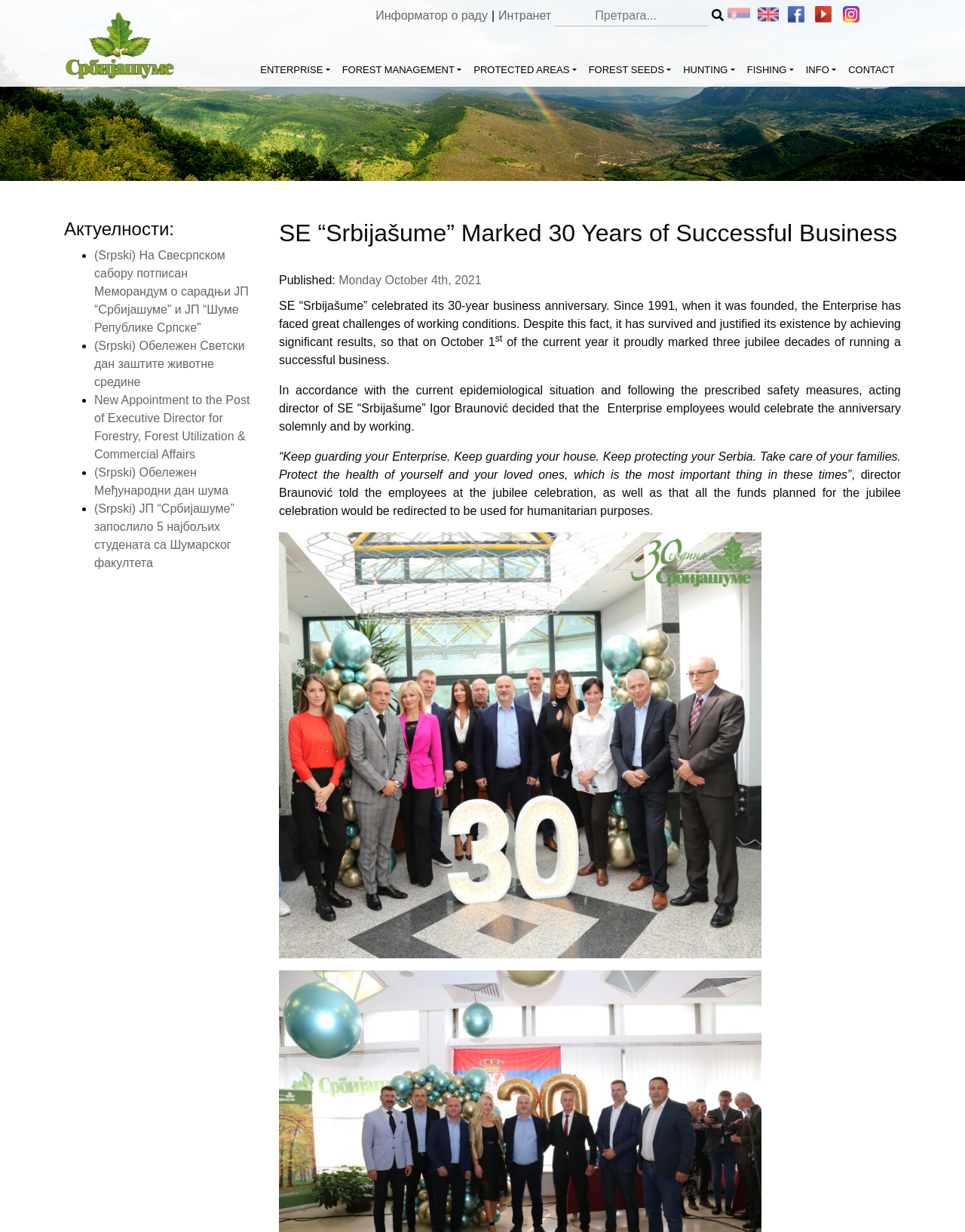Locate the bounding box coordinates of the area that needs to be clicked to fulfill the following instruction: "Read the news about 30 years of successful business". The coordinates should be in the format of four float numbers between 0 and 1, namely [left, top, right, bottom].

[0.289, 0.177, 0.934, 0.201]